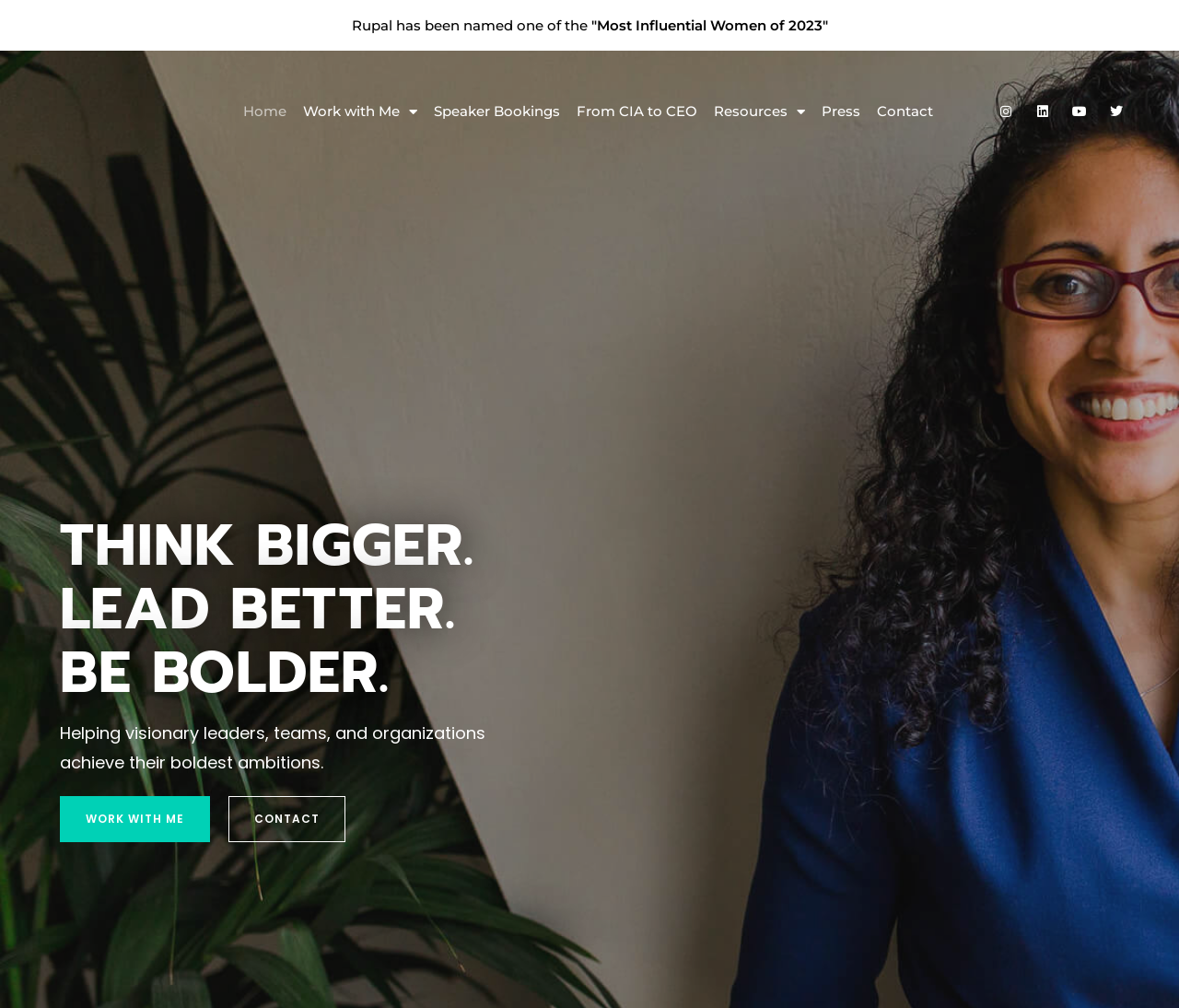Please answer the following question using a single word or phrase: 
How many social media links are present?

4